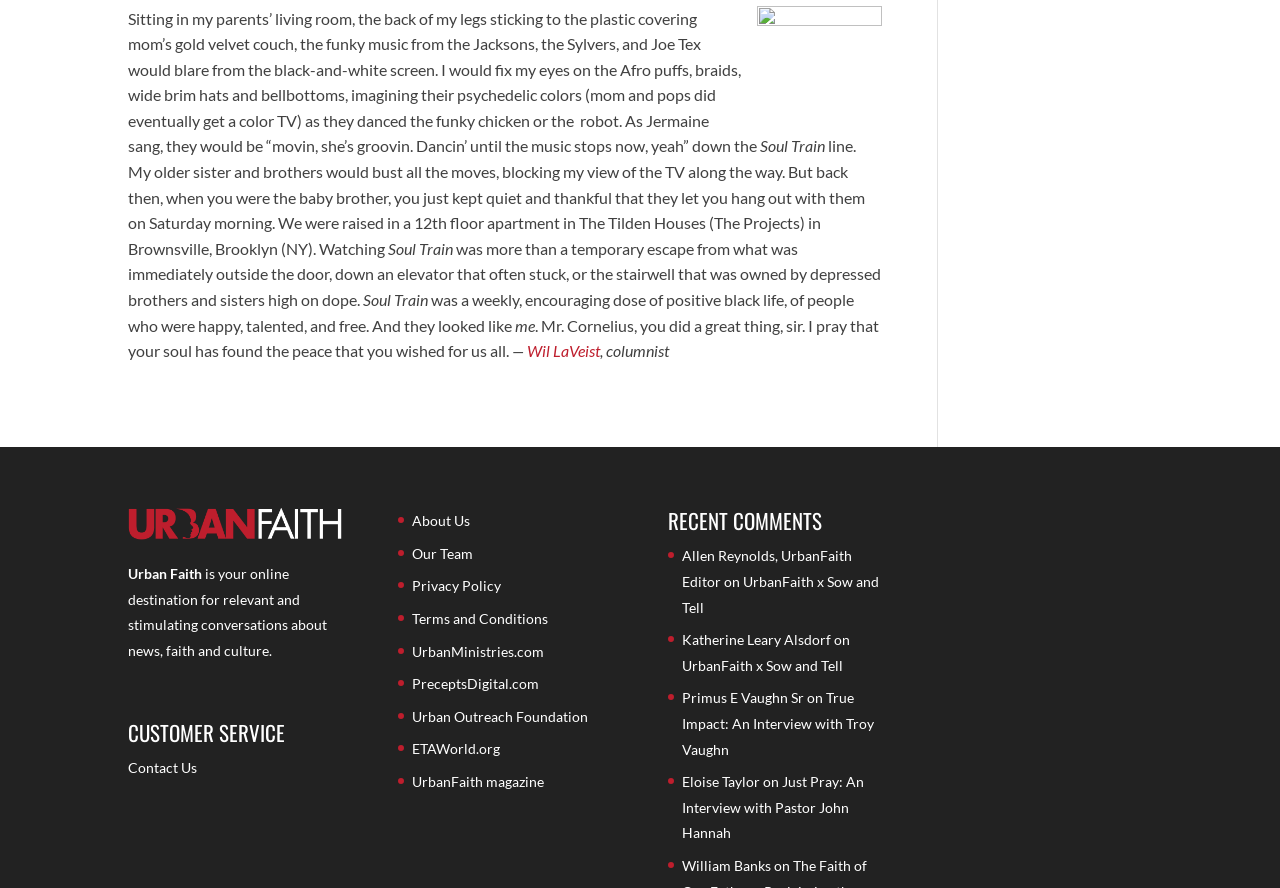Locate the bounding box coordinates of the element I should click to achieve the following instruction: "Read the interview with Troy Vaughn".

[0.533, 0.776, 0.683, 0.853]